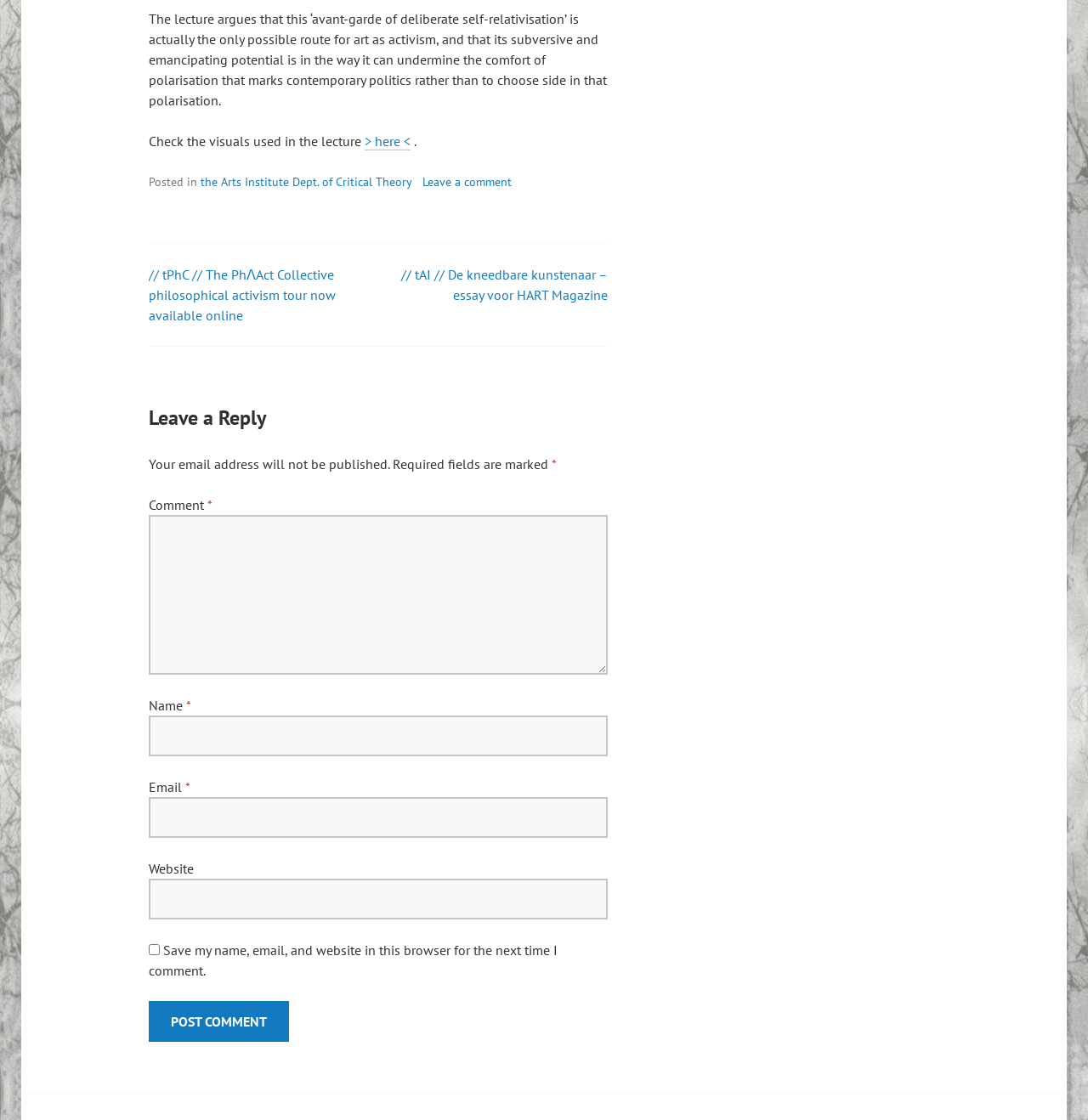What is the topic of the lecture?
Using the visual information, reply with a single word or short phrase.

Art as activism